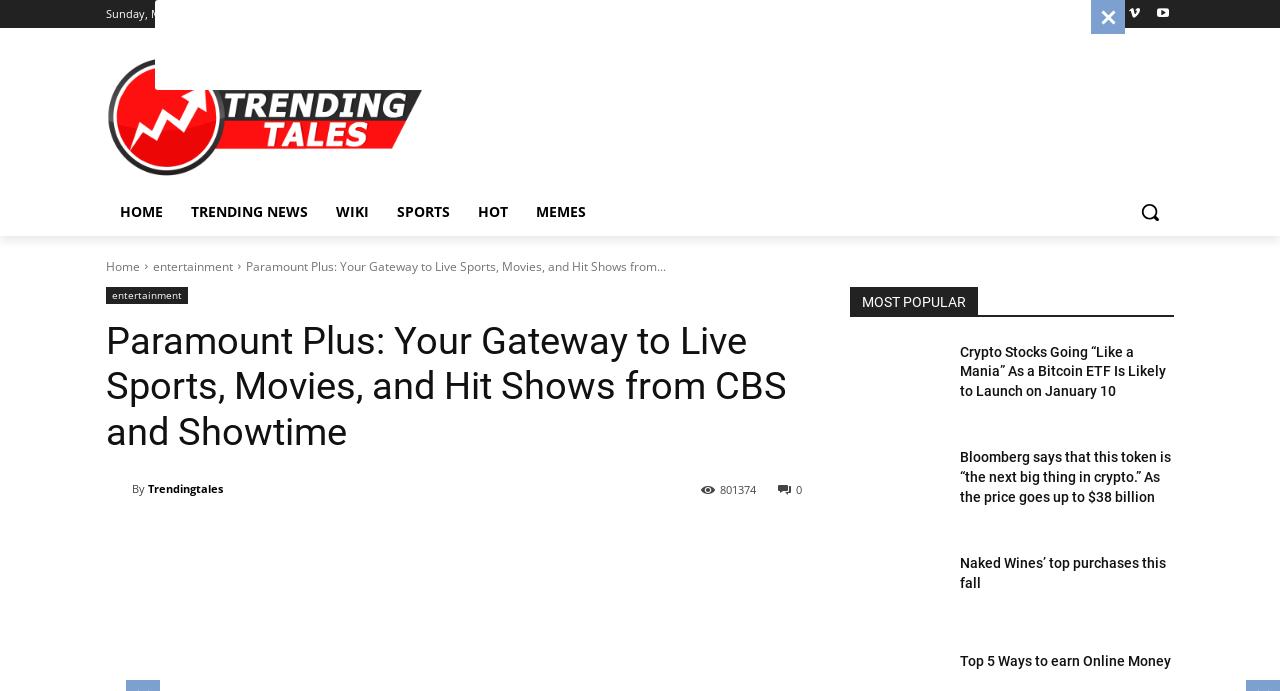Please provide a one-word or short phrase answer to the question:
What is the category of the article 'Crypto Stocks Going “Like a Mania” As a Bitcoin ETF Is Likely to Launch on January 10'?

MOST POPULAR